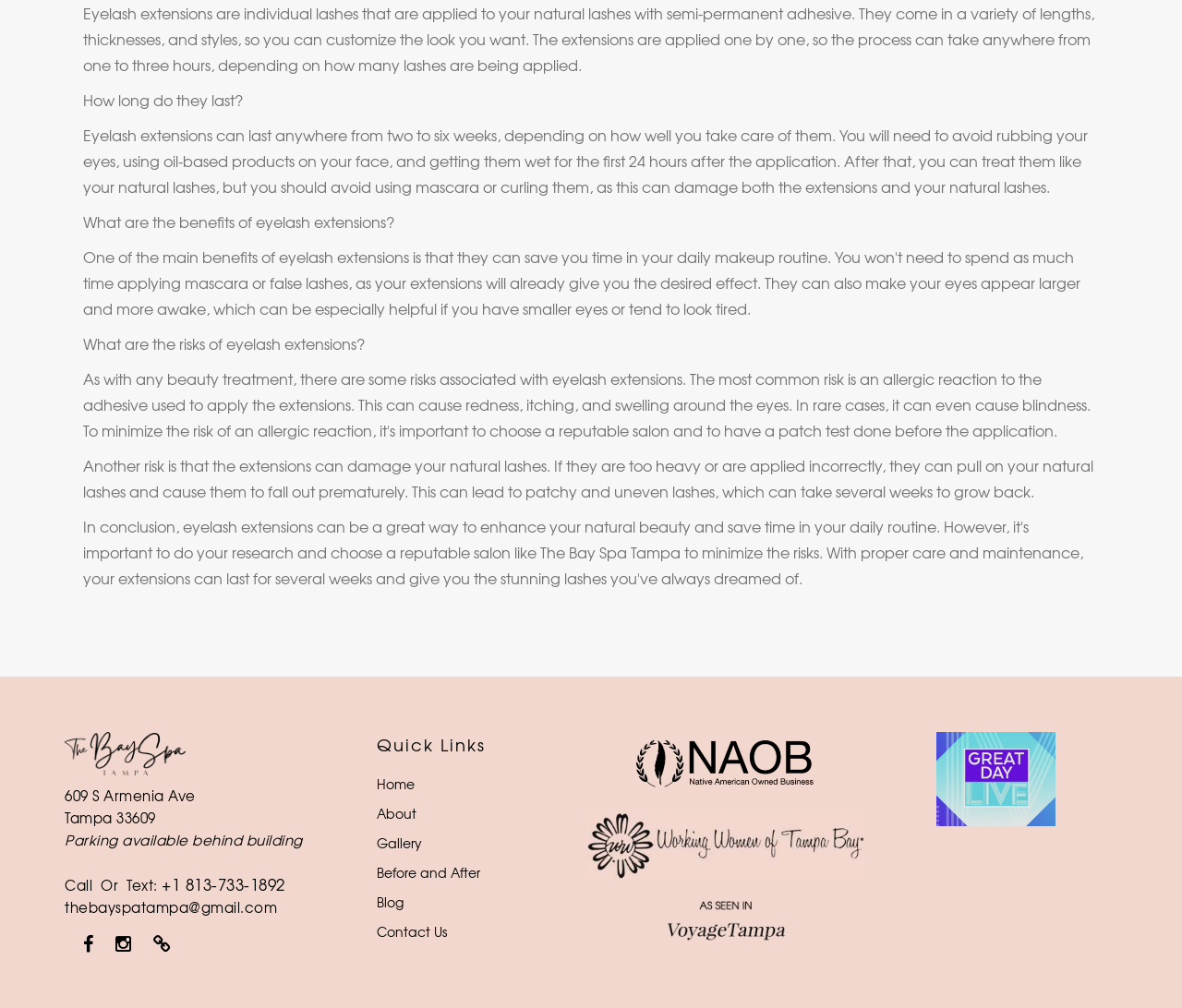Using the format (top-left x, top-left y, bottom-right x, bottom-right y), and given the element description, identify the bounding box coordinates within the screenshot: Quick Links

[0.318, 0.726, 0.488, 0.751]